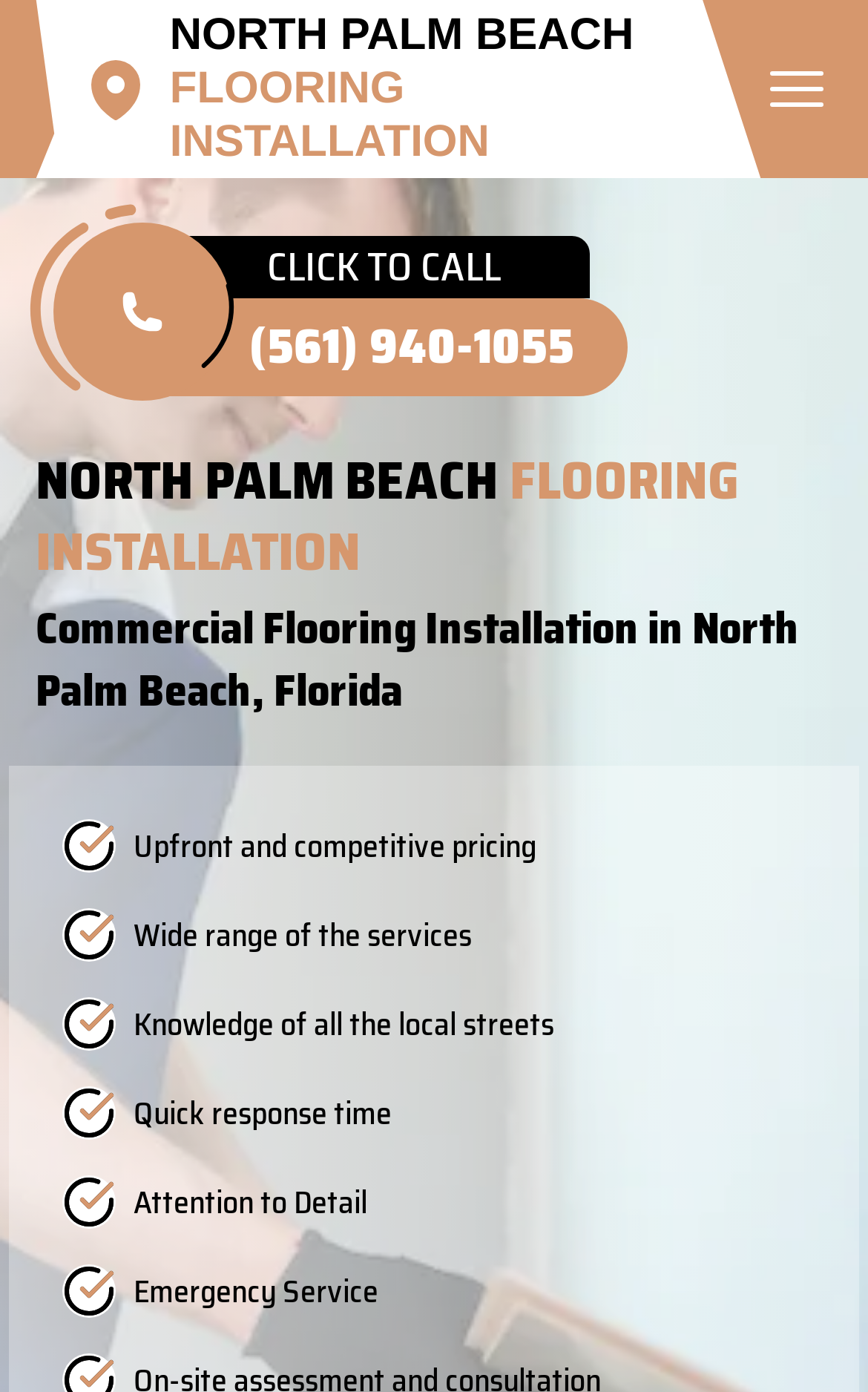What is the city where the flooring installation service is provided?
Examine the webpage screenshot and provide an in-depth answer to the question.

I found the city by looking at the static text 'NORTH PALM BEACH' and 'NORTH PALM BEACH FLOORING INSTALLATION' which suggests that the service is provided in North Palm Beach.